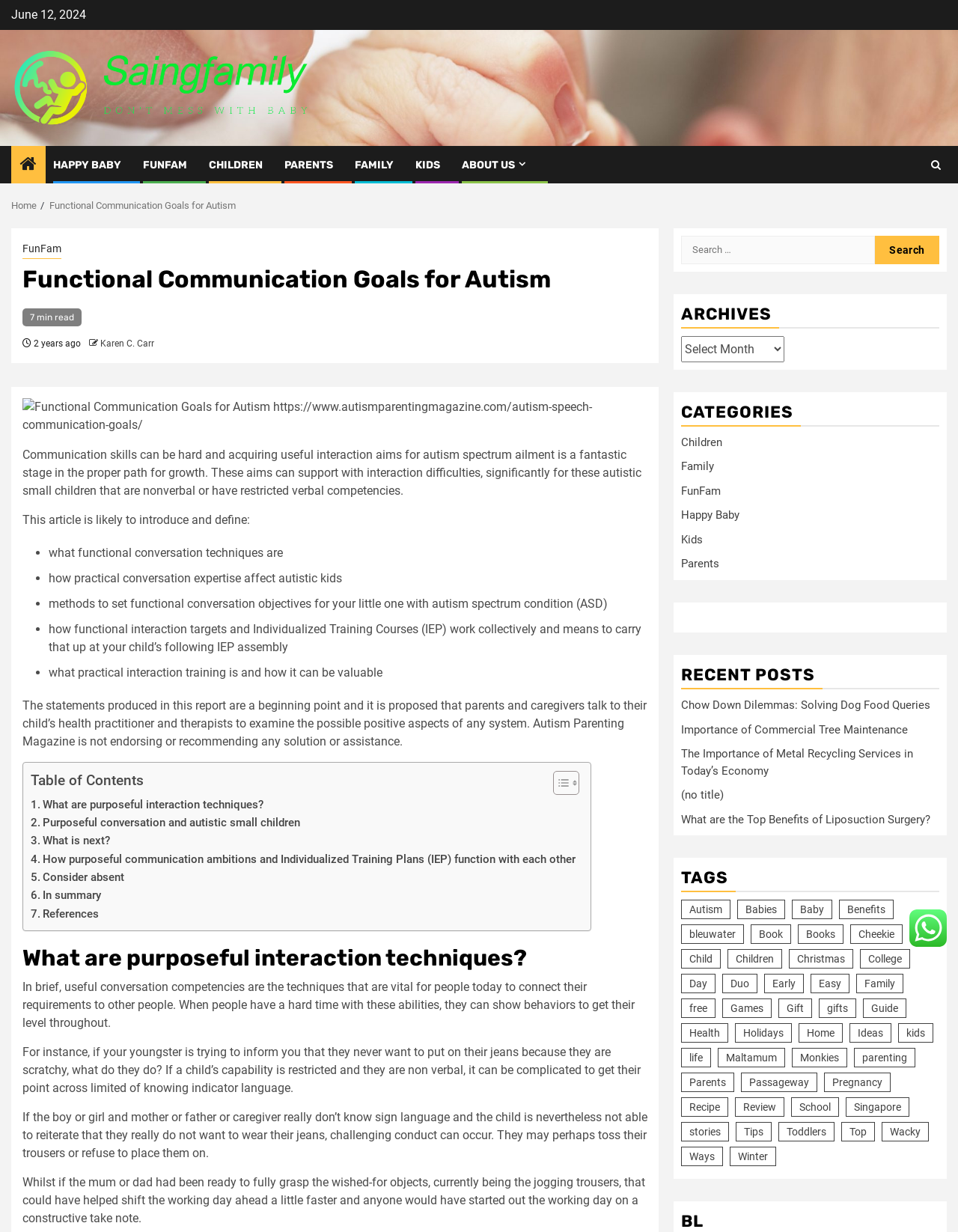Bounding box coordinates must be specified in the format (top-left x, top-left y, bottom-right x, bottom-right y). All values should be floating point numbers between 0 and 1. What are the bounding box coordinates of the UI element described as: Brands & Companies

None